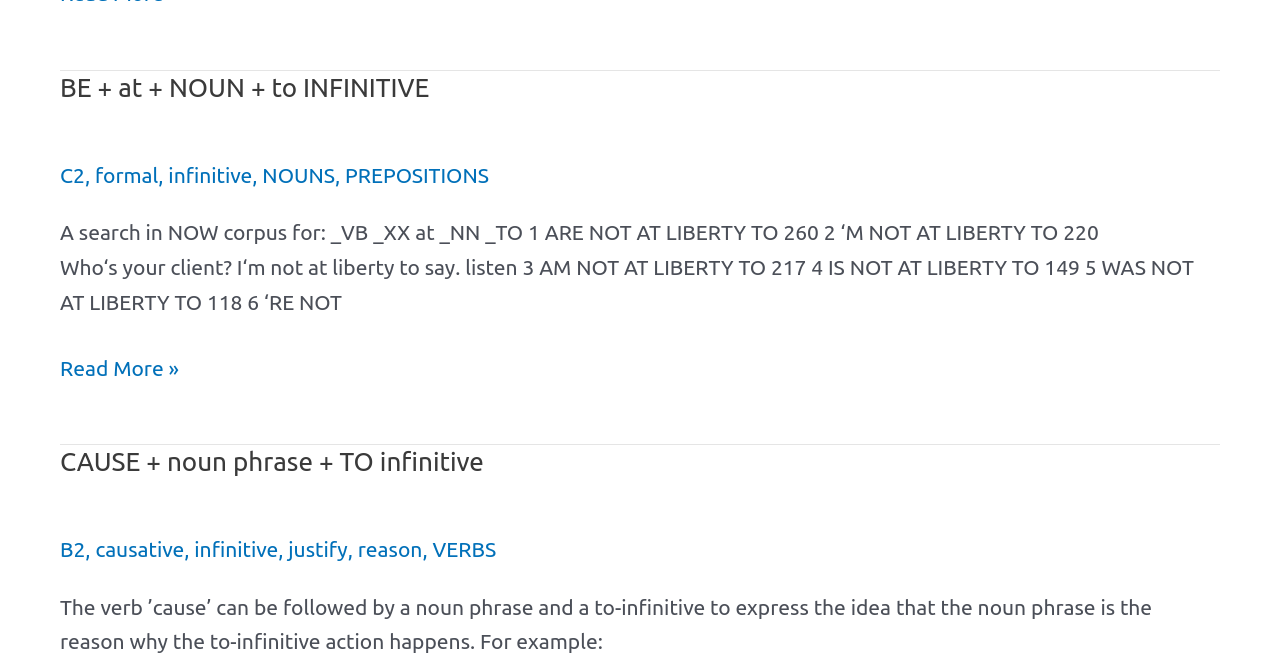Please find the bounding box for the UI component described as follows: "infinitive".

[0.132, 0.242, 0.197, 0.278]